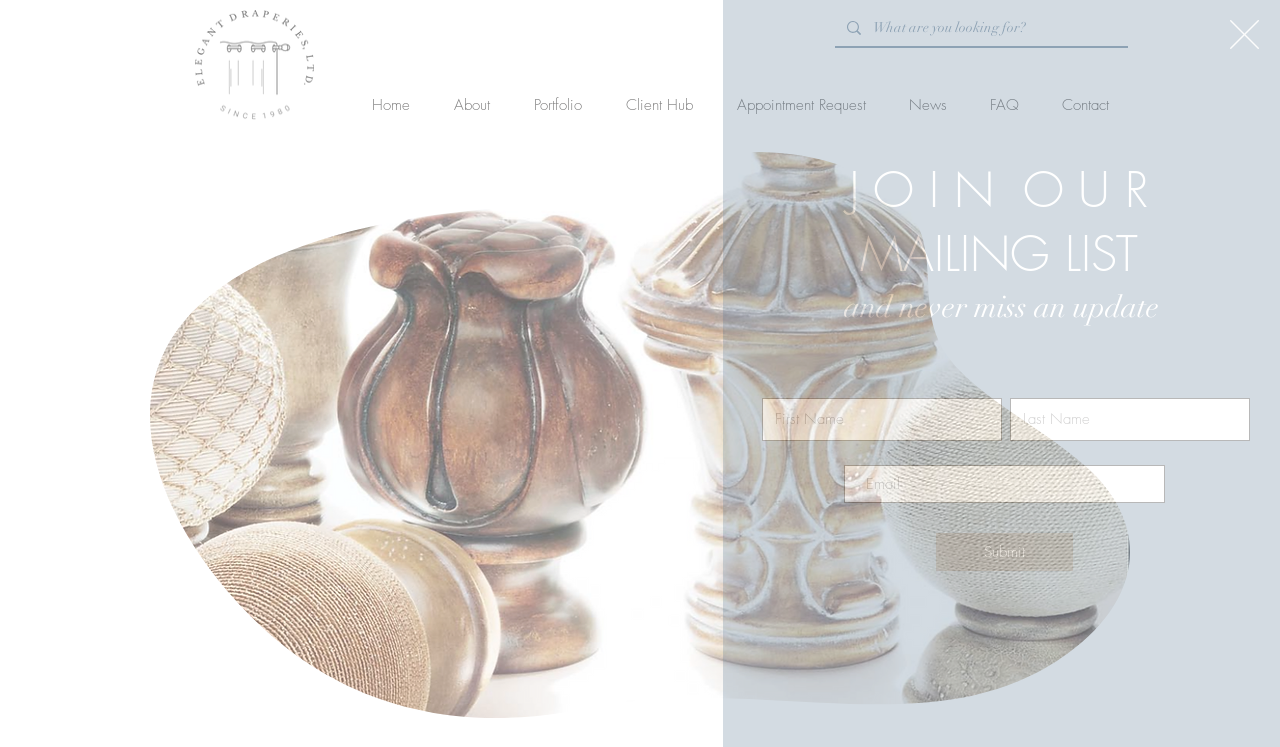What is the image above the navigation menu?
Identify the answer in the screenshot and reply with a single word or phrase.

Logo